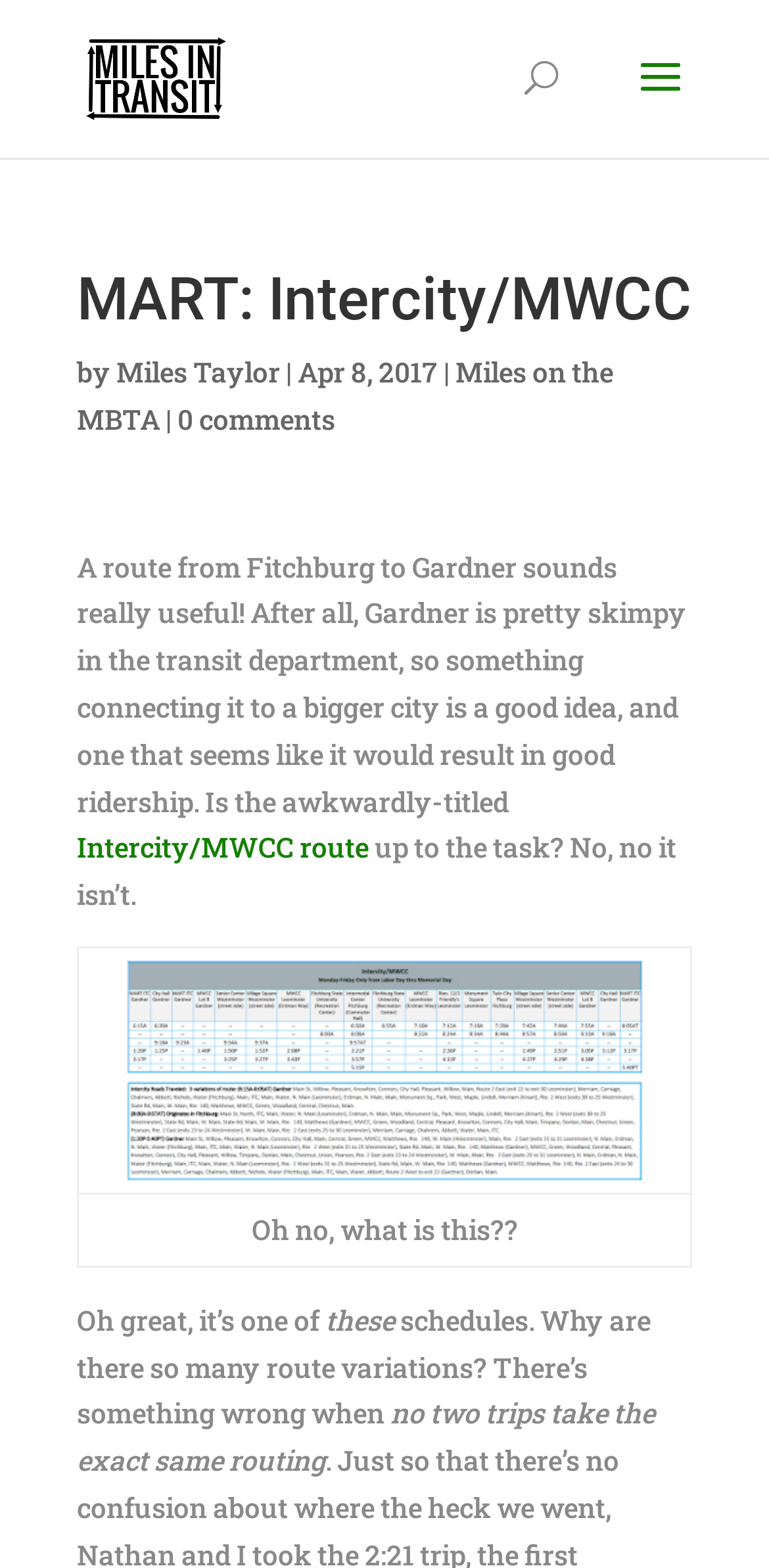Determine the bounding box for the described UI element: "Intercity/MWCC route".

[0.1, 0.529, 0.479, 0.552]